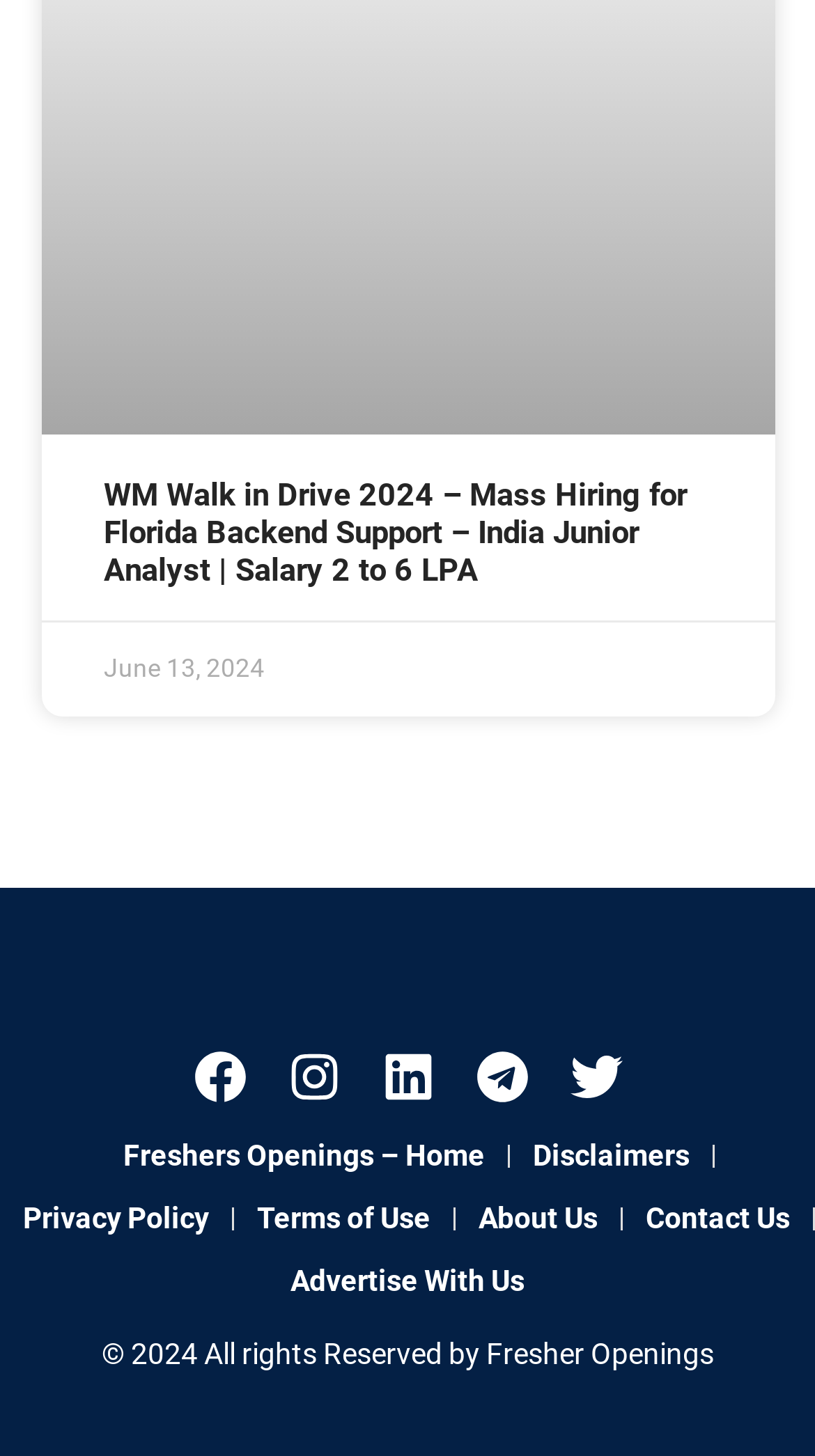What is the date of the WM Walk in Drive?
Deliver a detailed and extensive answer to the question.

The date of the WM Walk in Drive can be found in the StaticText element with the text 'June 13, 2024' located at the top of the webpage, below the main heading.